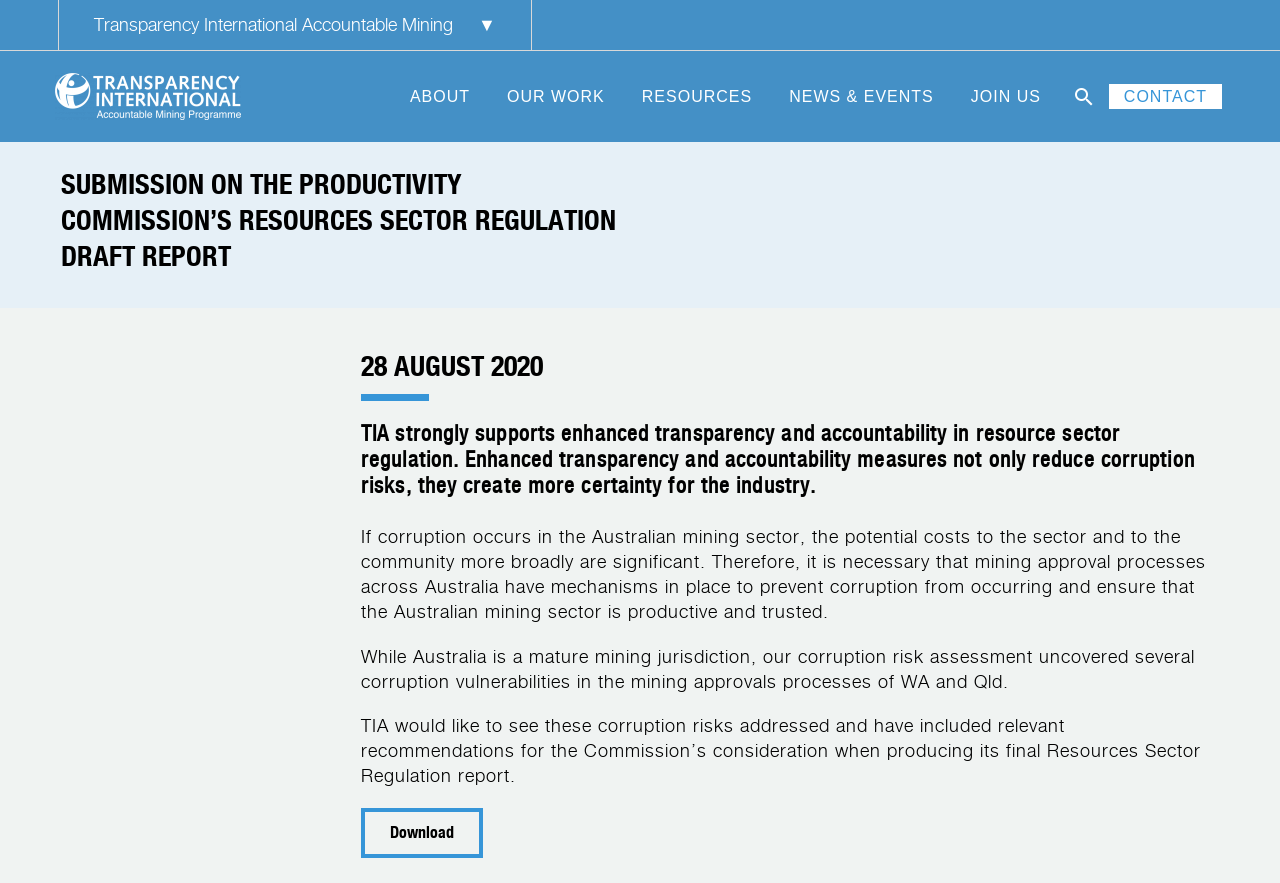Determine the bounding box coordinates for the area that should be clicked to carry out the following instruction: "learn about the process".

None